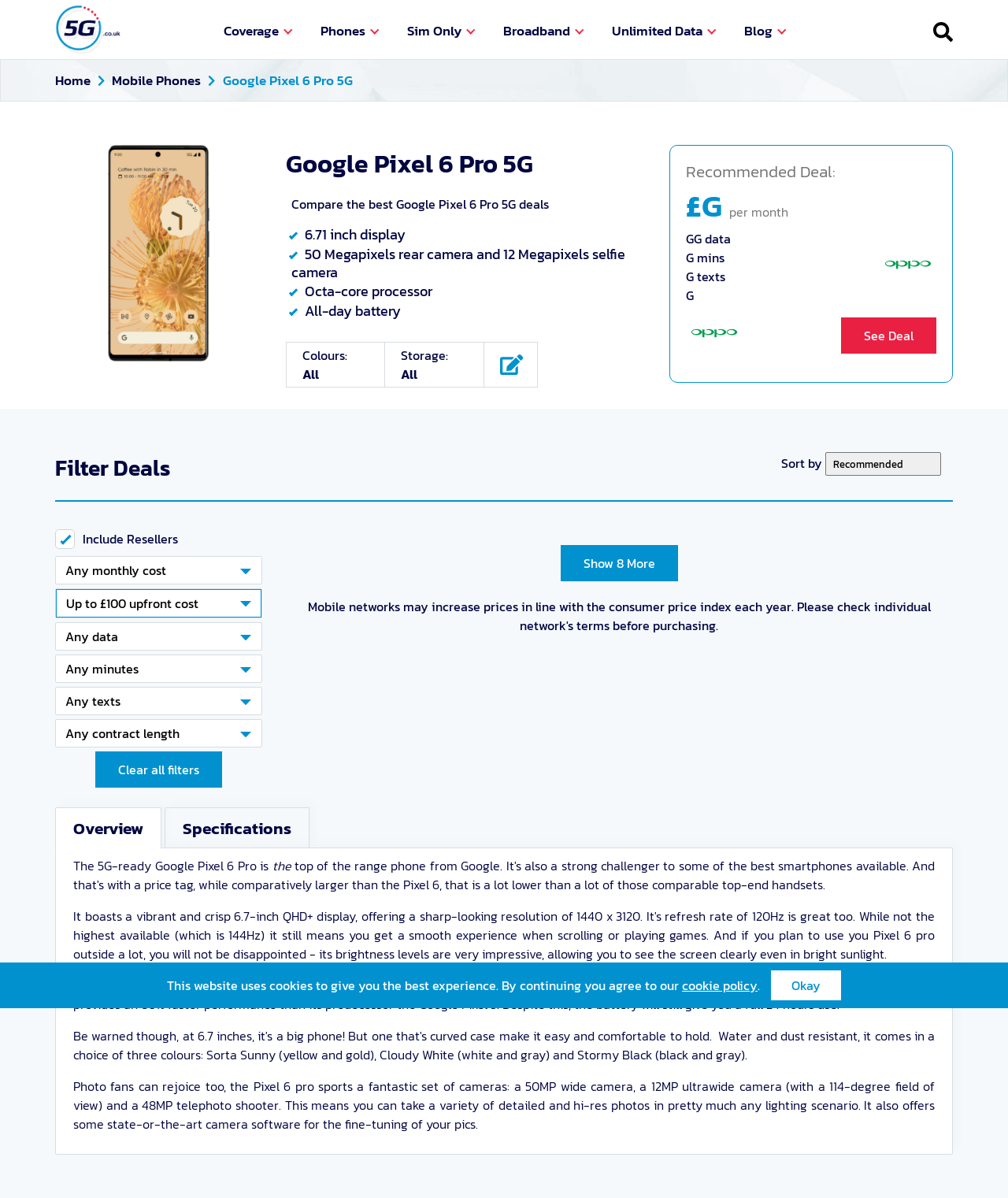Provide a brief response using a word or short phrase to this question:
What is the resolution of the rear camera?

50 Megapixels